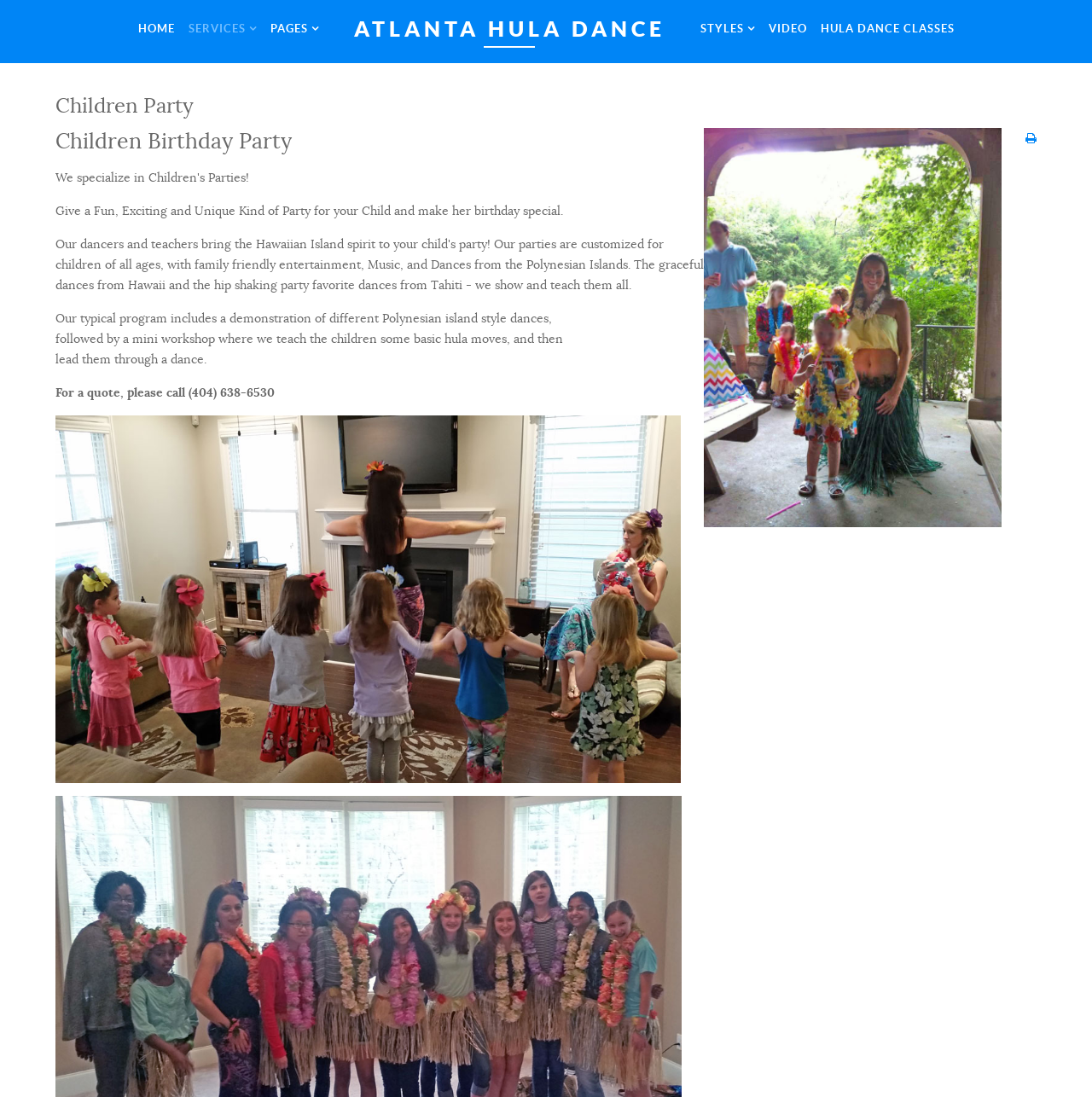How many links are in the navigation menu?
Using the image as a reference, give an elaborate response to the question.

The navigation menu contains 7 links, which are 'HOME', 'SERVICES', 'PAGES', 'ATLANTA HULA DANCE', 'STYLES', 'VIDEO', and 'HULA DANCE CLASSES'. These links are arranged horizontally and are likely to be the main navigation options for users.